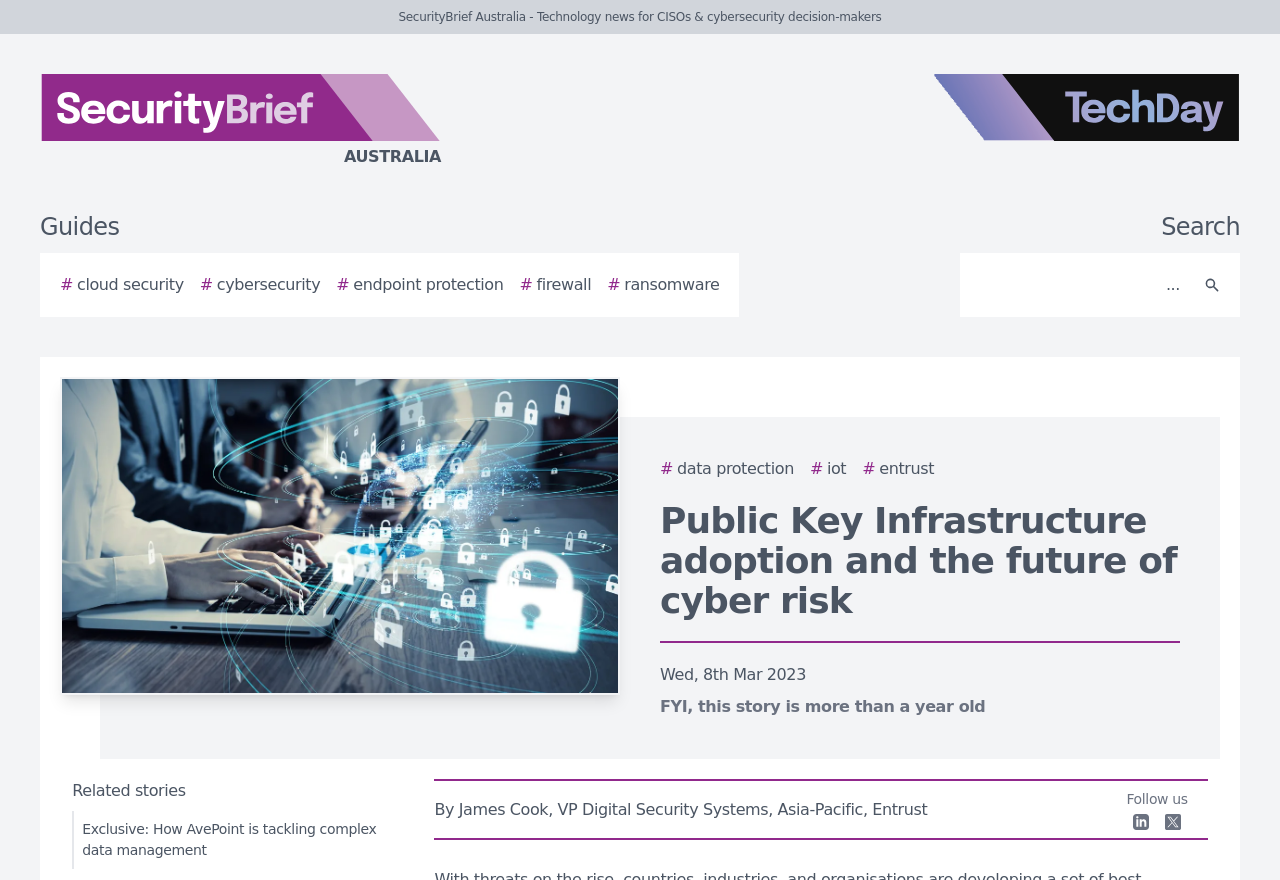Offer an extensive depiction of the webpage and its key elements.

The webpage appears to be a news article or blog post from SecurityBrief Australia, a technology news website for CISOs and cybersecurity decision-makers. At the top of the page, there is a logo of SecurityBrief Australia on the left and a TechDay logo on the right. Below the logos, there are navigation links to guides and various cybersecurity topics, such as cloud security, cybersecurity, endpoint protection, firewall, and ransomware.

On the right side of the page, there is a search bar with a search button. Below the search bar, there is a story image. The main content of the page is an article titled "Public Key Infrastructure adoption and the future of cyber risk" with a publication date of Wed, 8th Mar 2023. The article is written by James Cook, VP Digital Security Systems, Asia-Pacific, Entrust.

Above the article, there are links to related topics, such as data protection, IoT, and Entrust. At the bottom of the page, there are links to follow the website on social media platforms, including LinkedIn. There is also a section titled "Related stories" with a link to an exclusive article about AvePoint tackling complex data management.